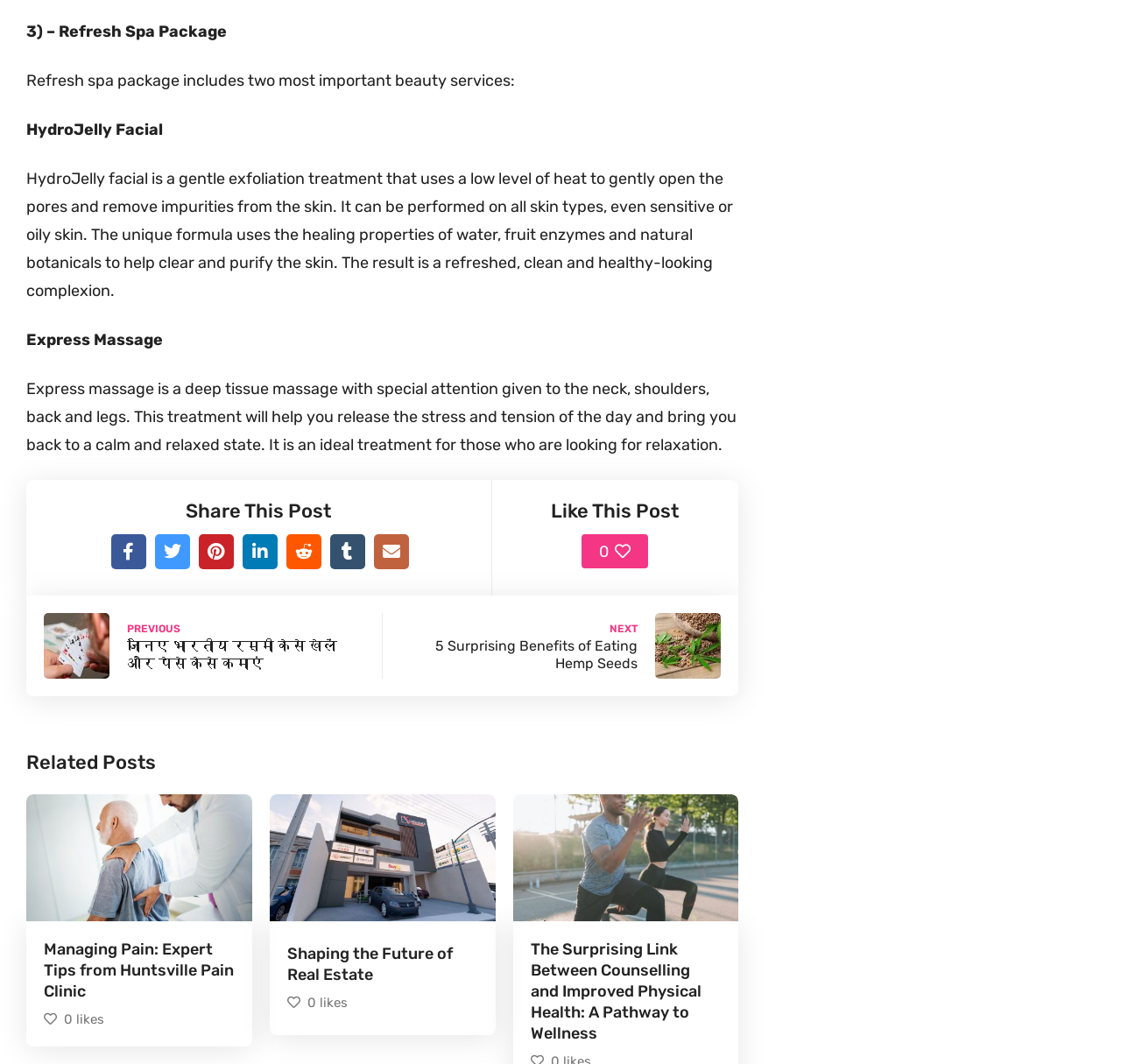Pinpoint the bounding box coordinates of the element to be clicked to execute the instruction: "Read the next post about hemp seeds".

[0.365, 0.577, 0.643, 0.638]